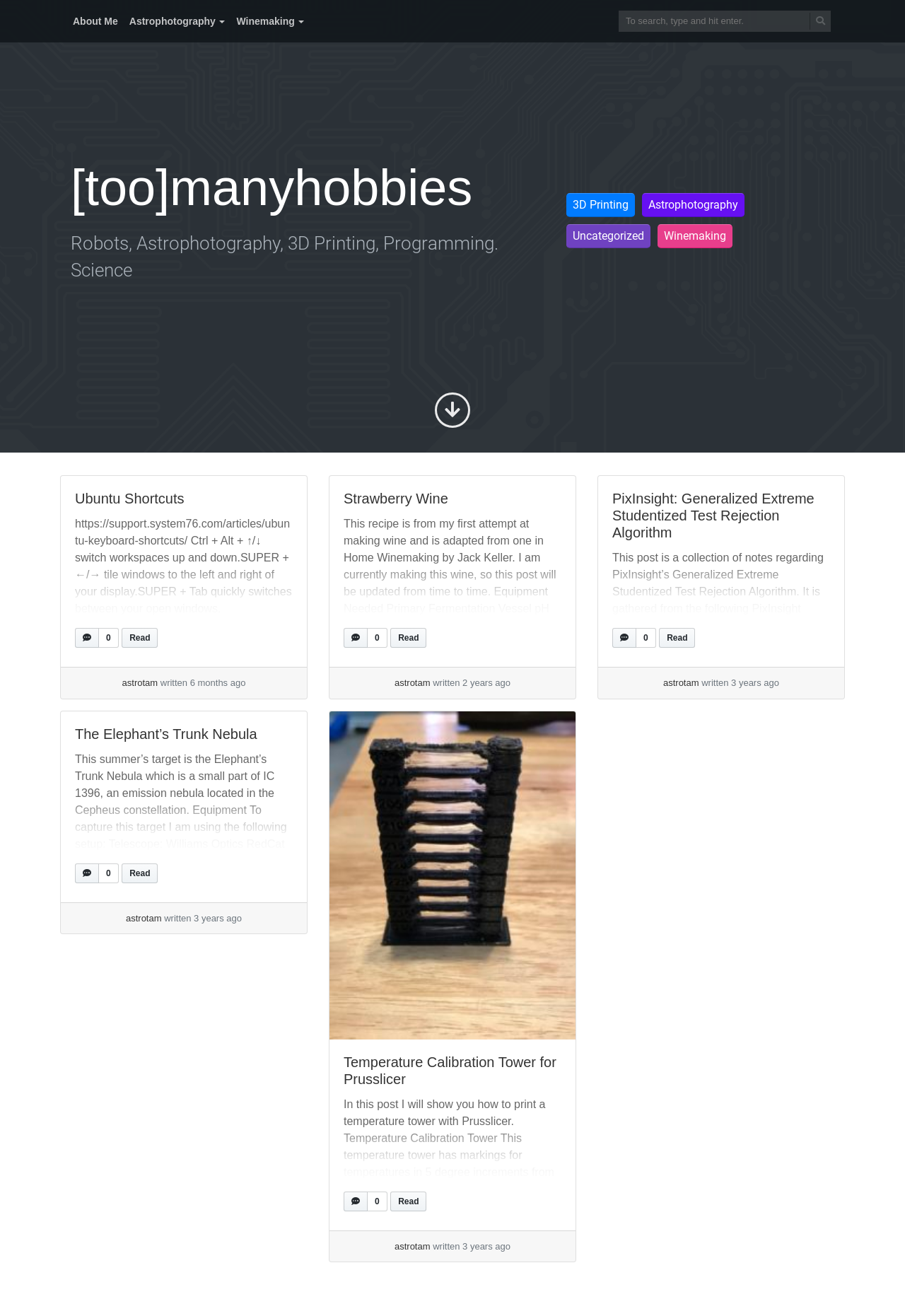Find and specify the bounding box coordinates that correspond to the clickable region for the instruction: "Search for something".

[0.684, 0.008, 0.918, 0.024]